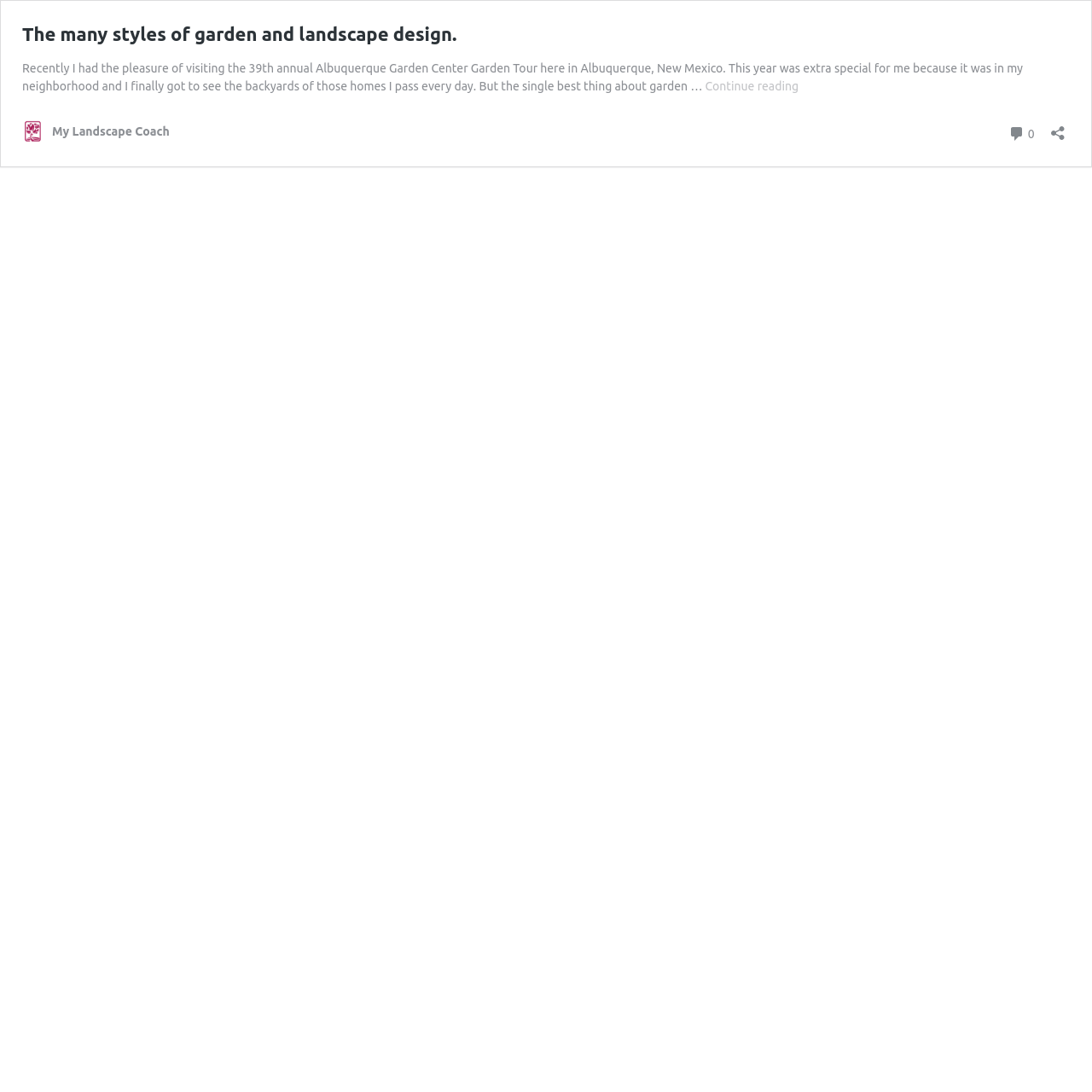Create a detailed summary of all the visual and textual information on the webpage.

The webpage is about garden and landscape design, with a focus on a personal experience of visiting a garden tour in Albuquerque, New Mexico. At the top, there is a link with the title "The many styles of garden and landscape design." 

Below the title, there is a block of text that describes the author's experience of visiting the garden tour, mentioning the pleasure of seeing the backyards of homes in their neighborhood. 

To the right of the text block, there is a "Continue reading" link, which suggests that there is more content to be read beyond what is initially displayed. 

In the top-left corner, there is a table with three links: "My Landscape Coach", "0 Comments", and a button to "Open sharing dialog". The "My Landscape Coach" link is likely the website's title or logo. The "0 Comments" link suggests that there are no comments on the current article or post. The "Open sharing dialog" button allows users to share the content on social media or other platforms.

At the very top, there is a tab panel that spans almost the entire width of the page, but its content is not immediately clear.